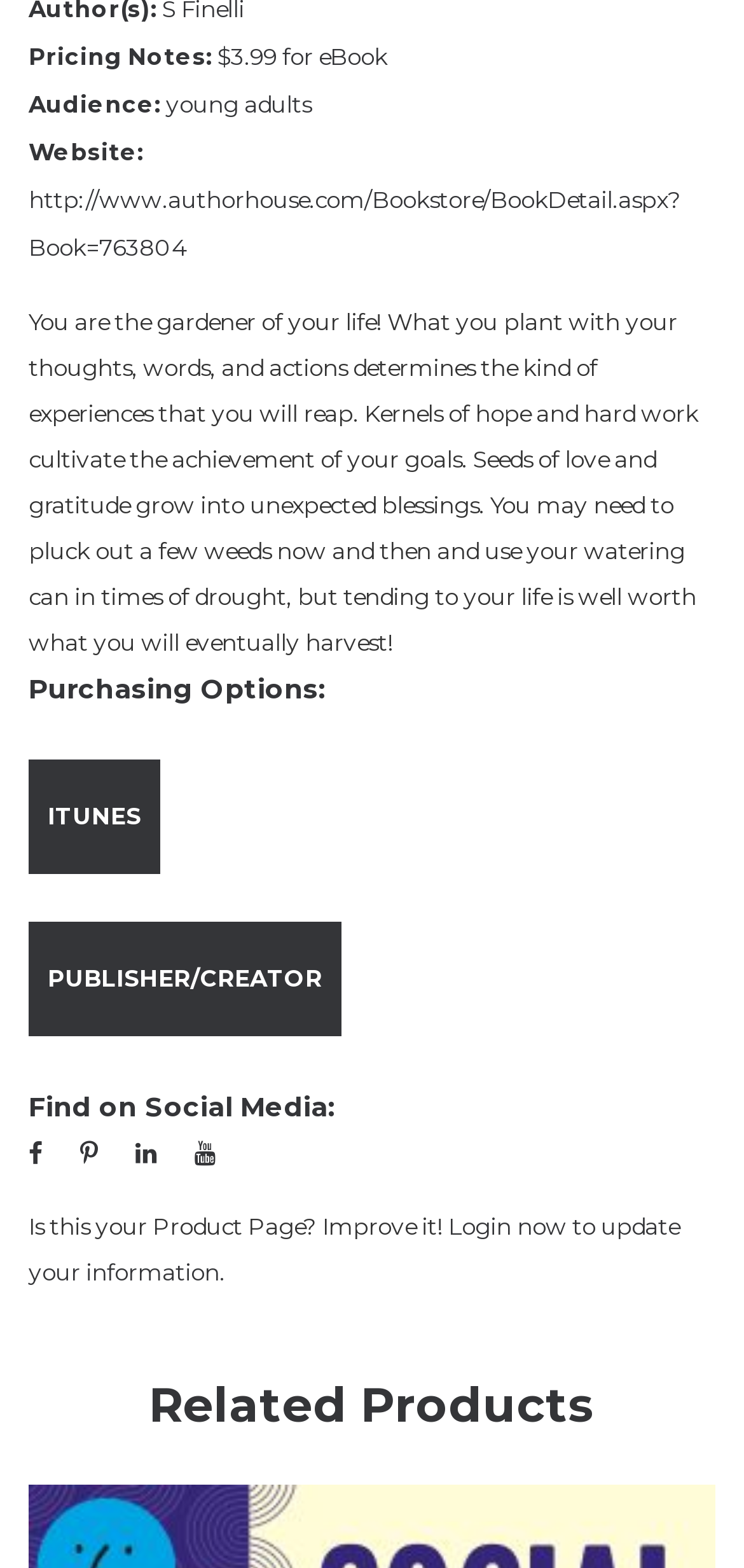Please respond to the question with a concise word or phrase:
What is the theme of the book?

personal growth and self-improvement